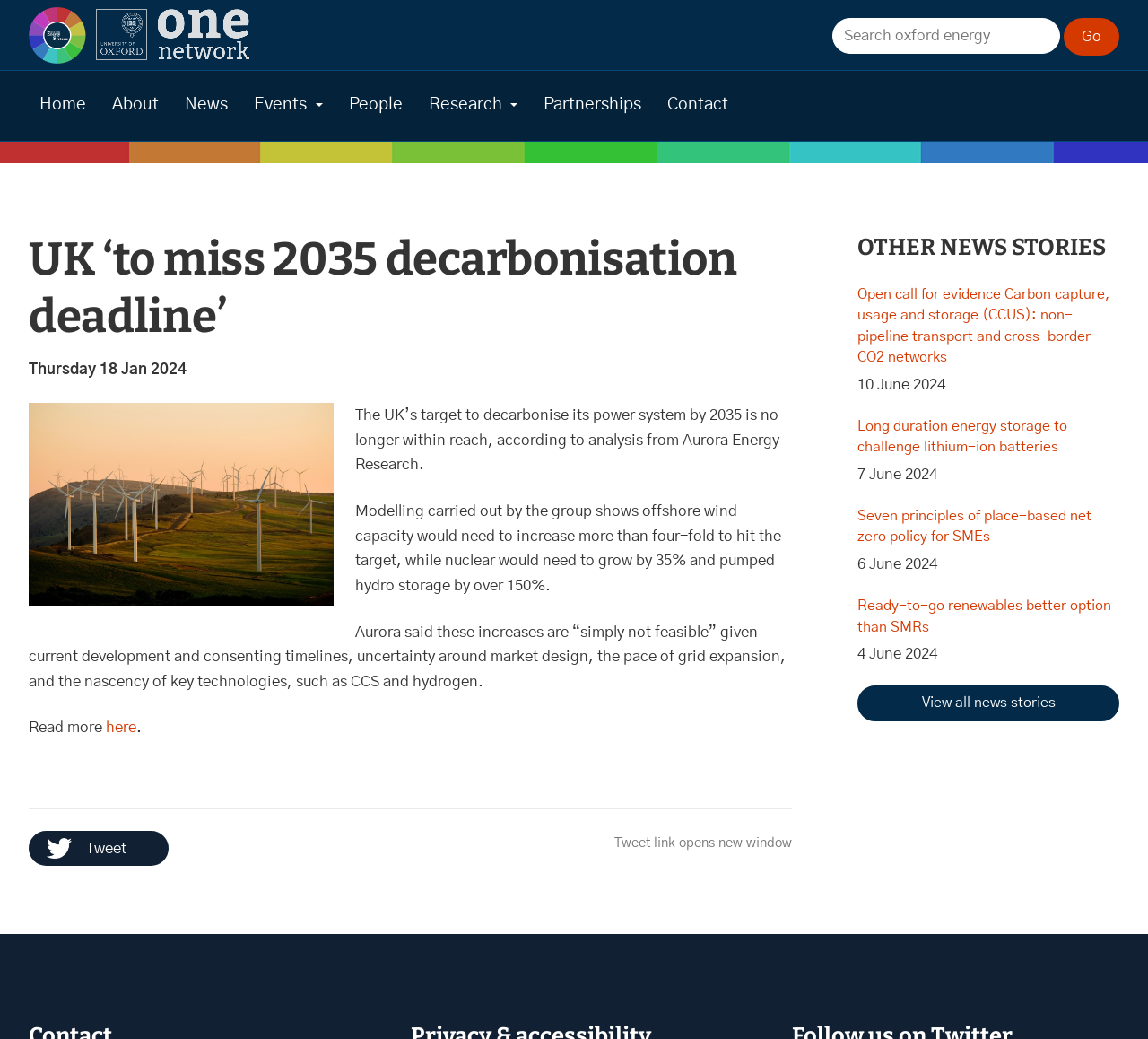What is the target year for decarbonising the power system?
Respond to the question with a single word or phrase according to the image.

2035